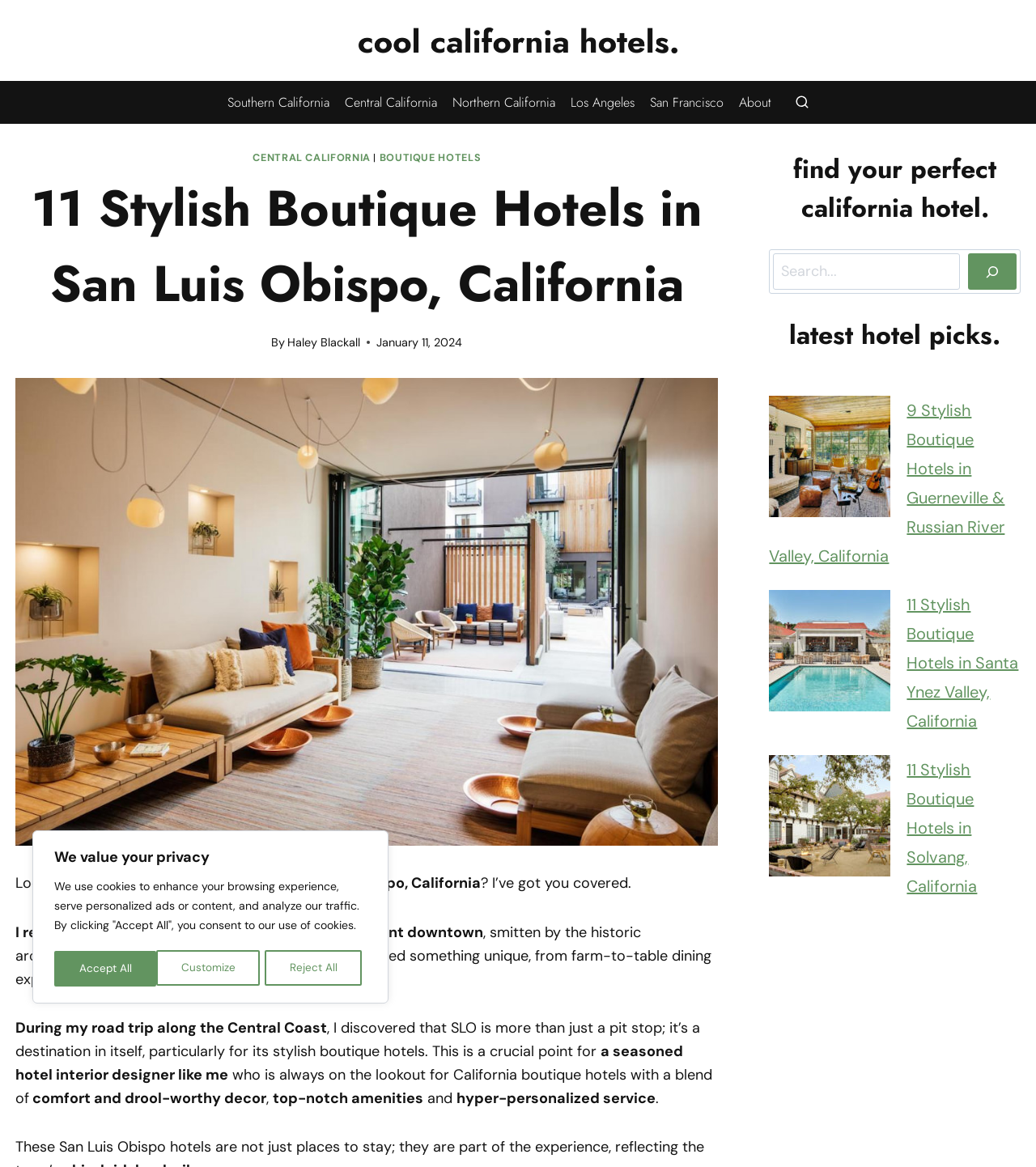Specify the bounding box coordinates of the element's region that should be clicked to achieve the following instruction: "View search form". The bounding box coordinates consist of four float numbers between 0 and 1, in the format [left, top, right, bottom].

[0.76, 0.075, 0.788, 0.1]